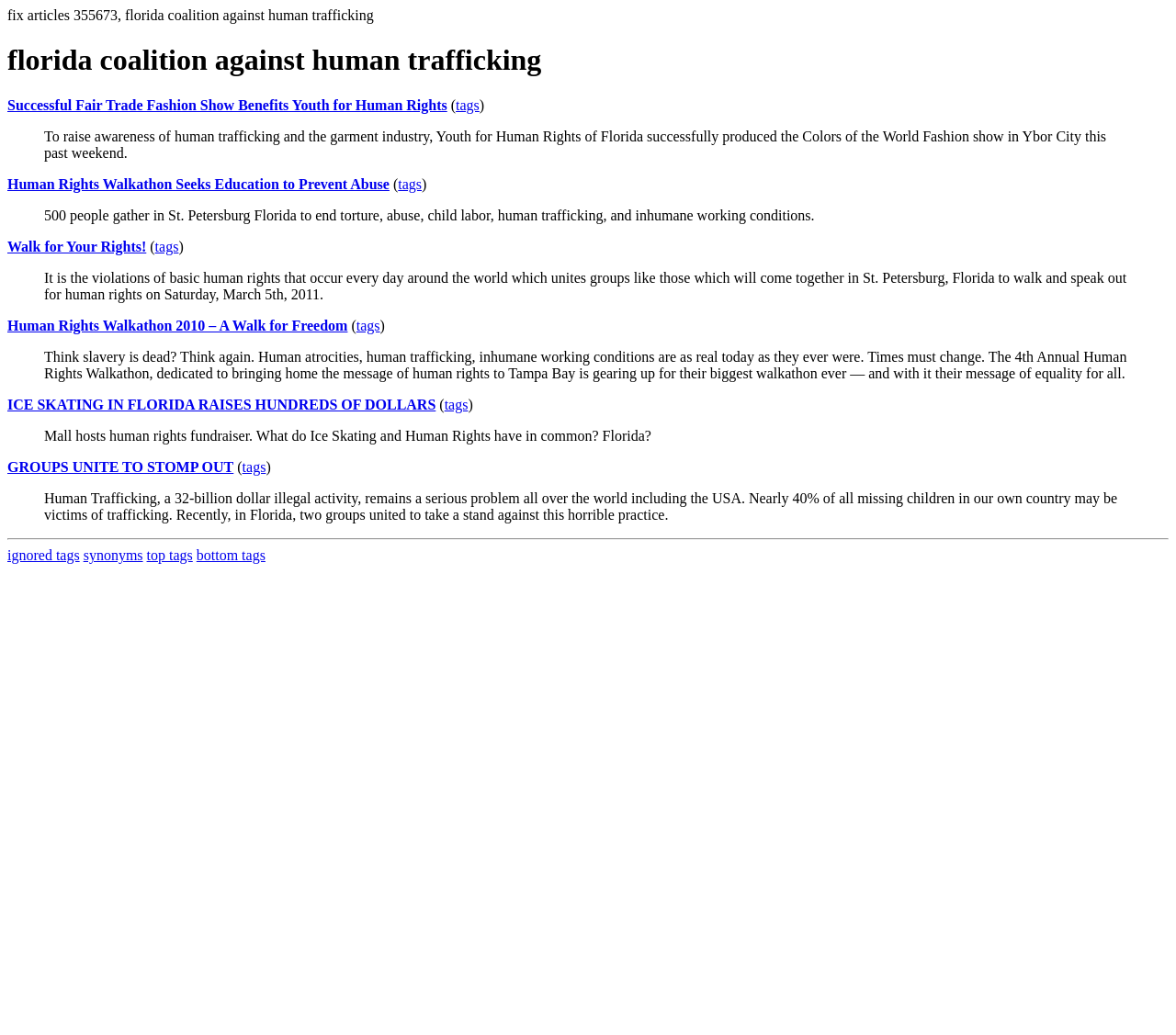Provide the bounding box coordinates of the section that needs to be clicked to accomplish the following instruction: "Explore the Human Rights Walkathon 2010 – A Walk for Freedom article."

[0.006, 0.307, 0.296, 0.322]